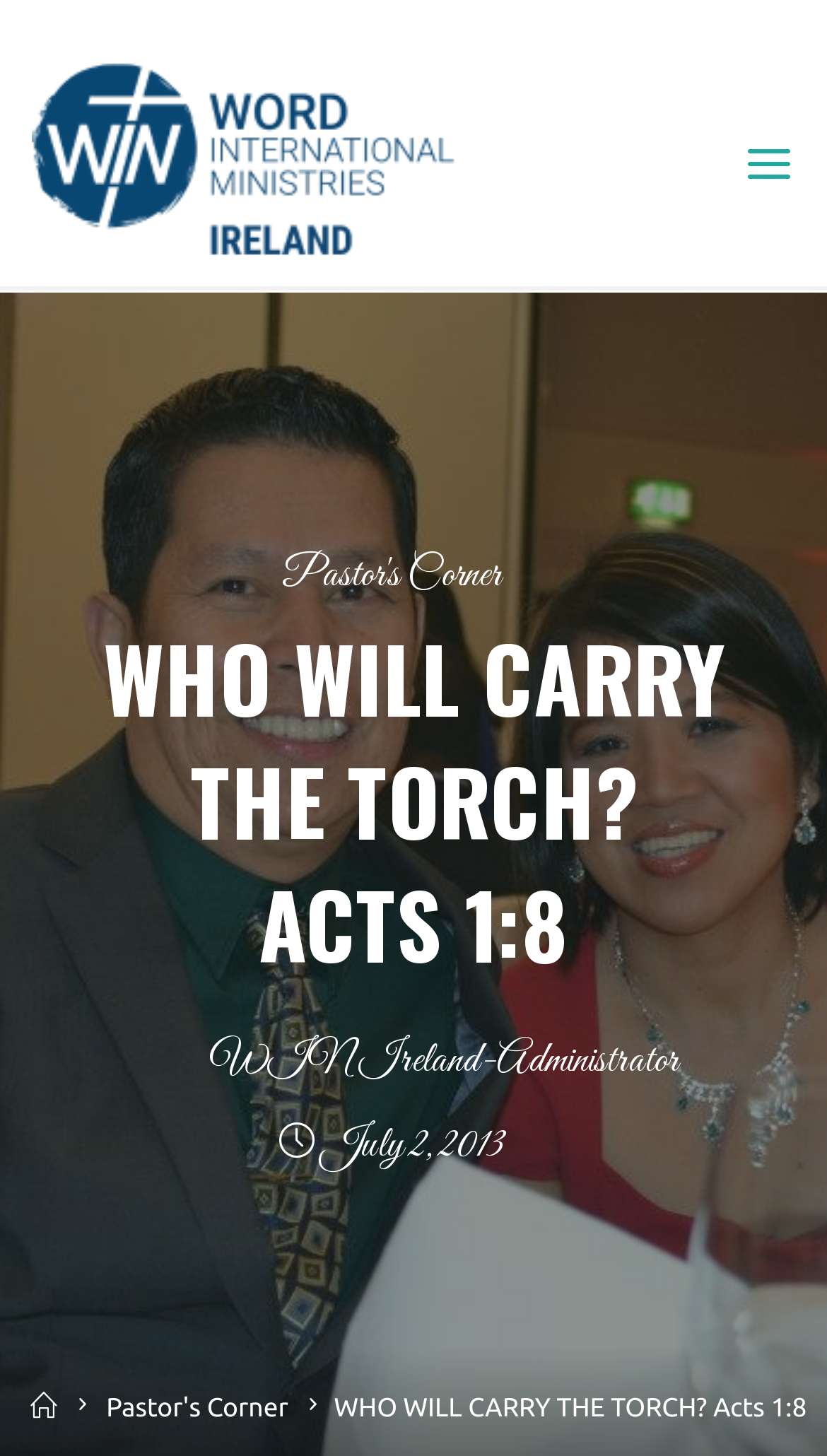Can you find and generate the webpage's heading?

WHO WILL CARRY THE TORCH? ACTS 1:8